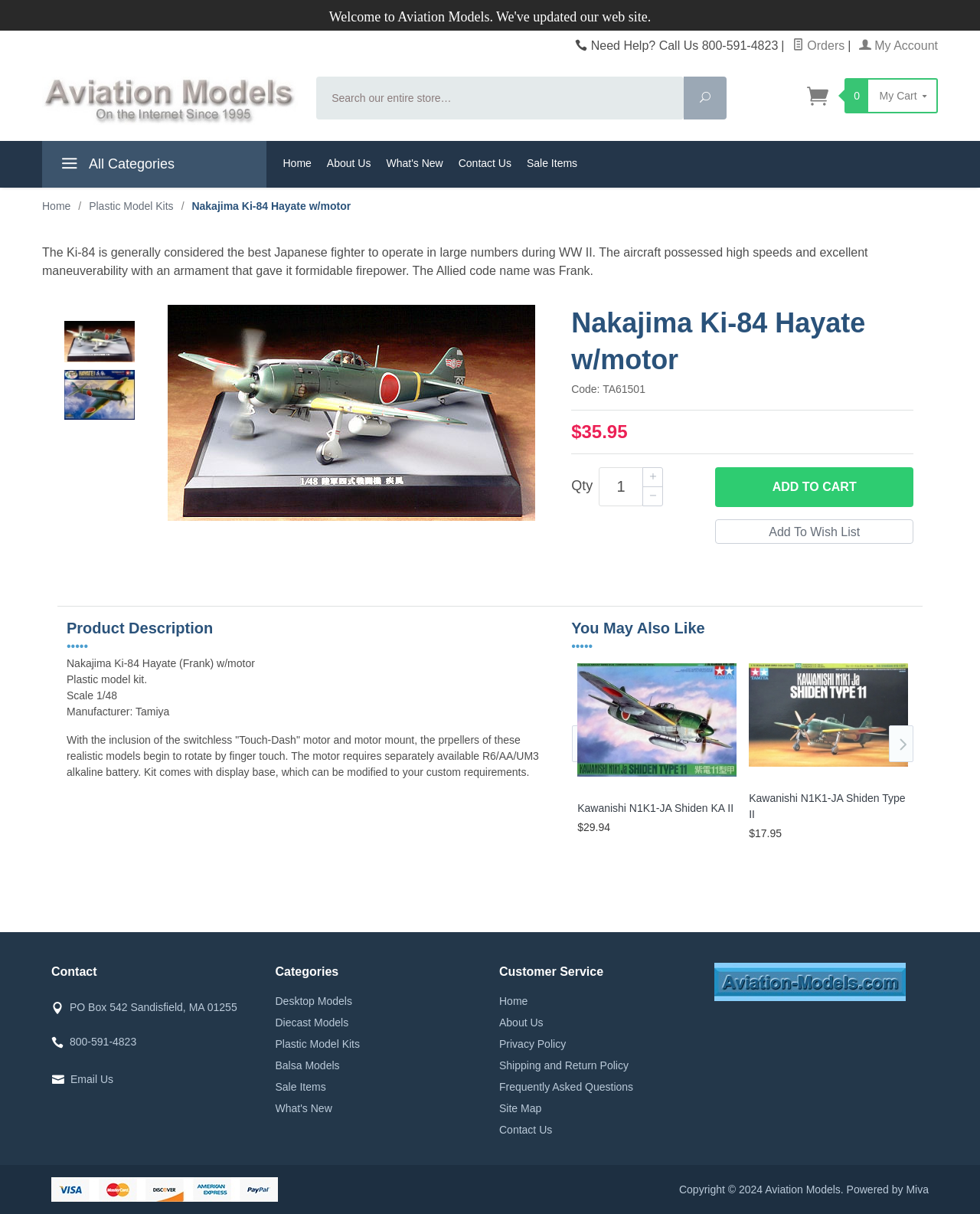What is the phone number to call for help?
Provide a well-explained and detailed answer to the question.

I found the phone number by looking at the top navigation bar, where it says 'Need Help? Call Us 800-591-4823'.